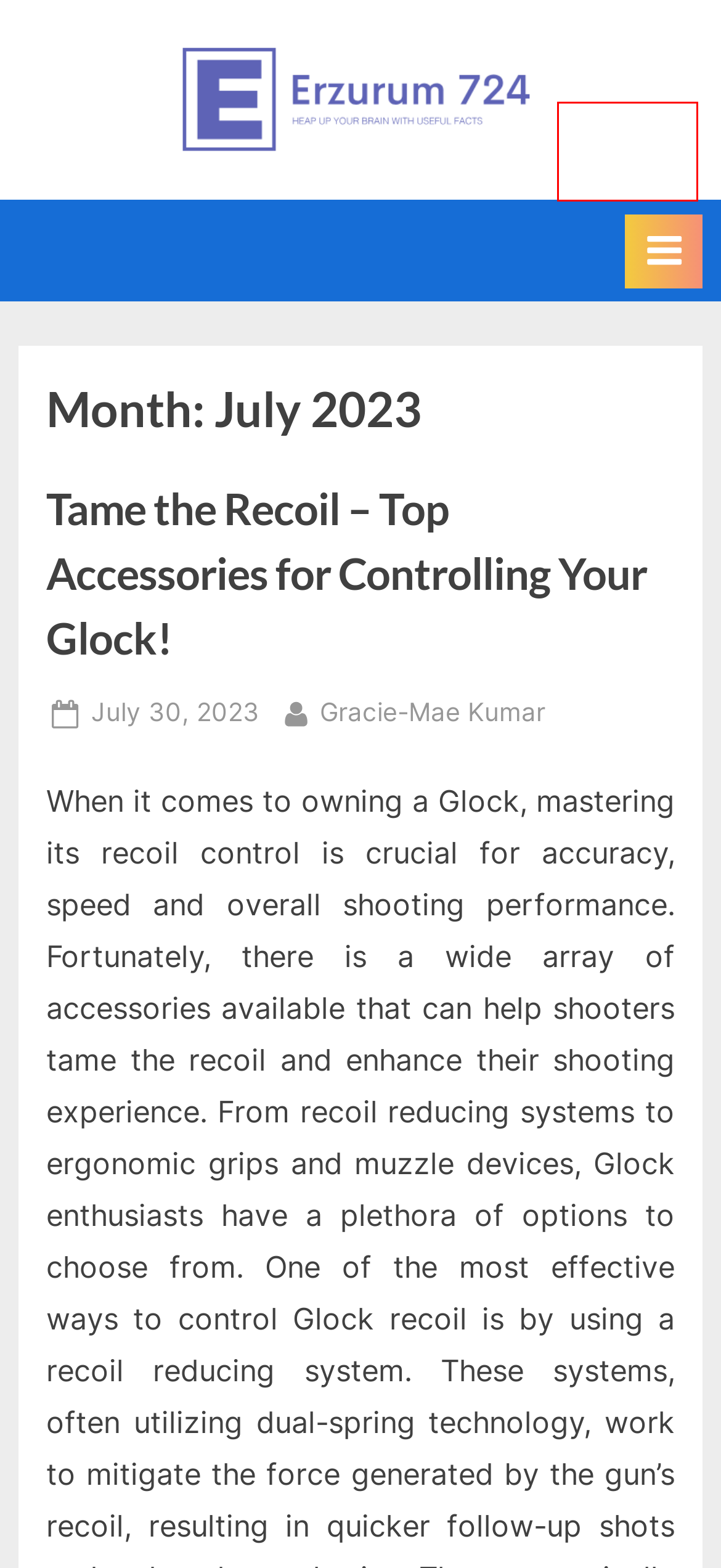Examine the screenshot of a webpage with a red bounding box around a specific UI element. Identify which webpage description best matches the new webpage that appears after clicking the element in the red bounding box. Here are the candidates:
A. Gracie-Mae Kumar – Erzurum 724
B. Tame the Recoil – Top Accessories for Controlling Your Glock! – Erzurum 724
C. February 2023 – Erzurum 724
D. Fashion – Erzurum 724
E. Erzurum 724 – Keep an eye on incredible things
F. Home Improvement – Erzurum 724
G. Finance – Erzurum 724
H. June 2021 – Erzurum 724

E